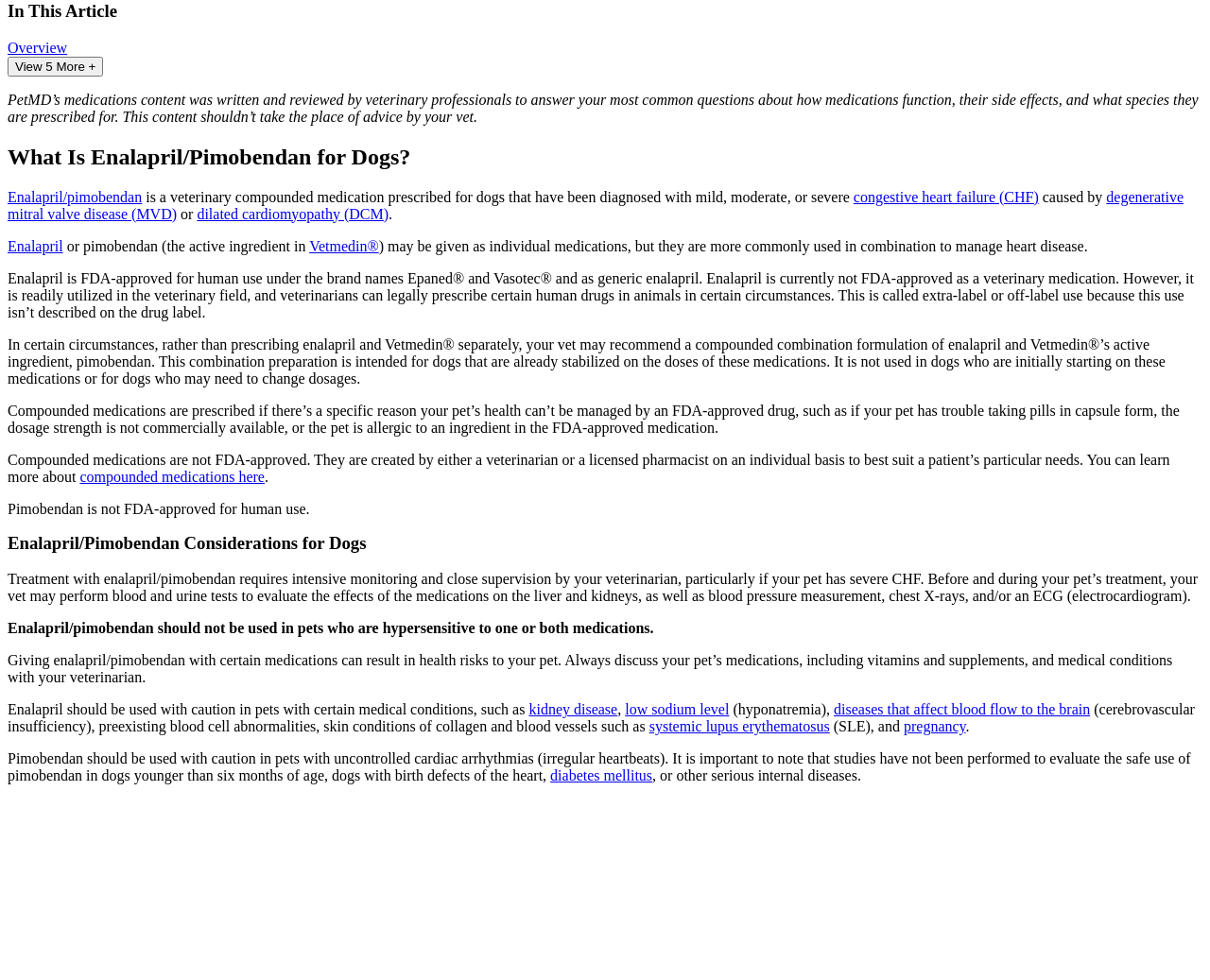With reference to the image, please provide a detailed answer to the following question: What is a precaution when using Enalapril/Pimobendan in dogs?

Enalapril/Pimobendan should not be used in pets who are hypersensitive to one or both medications, and giving Enalapril/Pimobendan with certain medications can result in health risks to the pet.